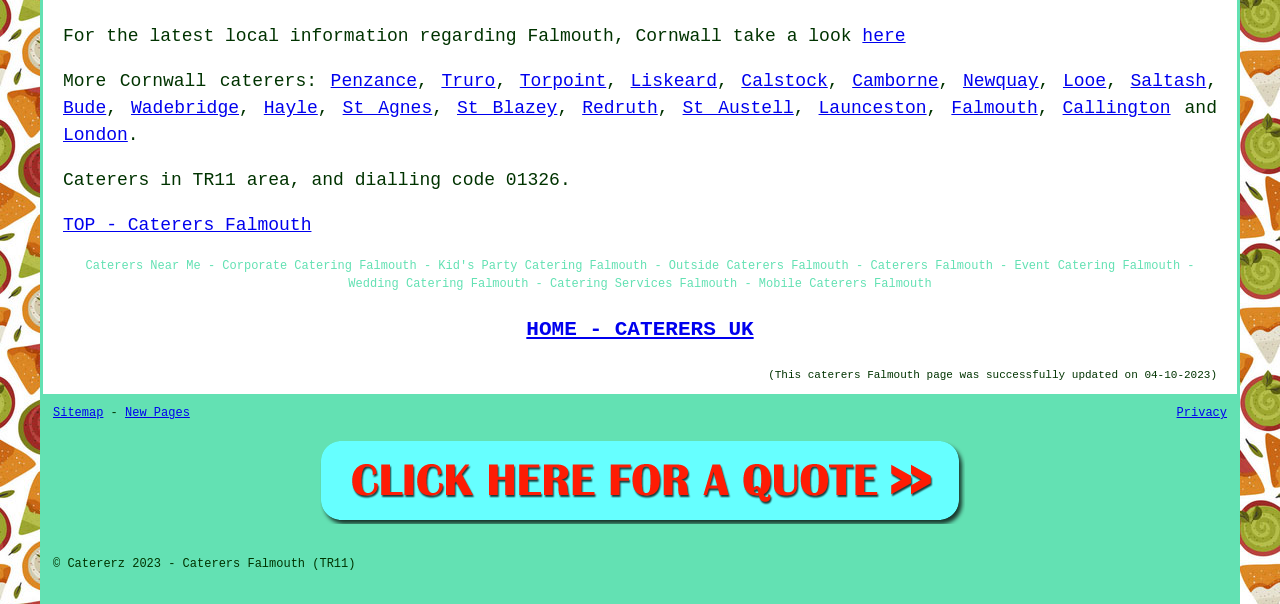Use a single word or phrase to answer the question: What is the date mentioned on the webpage?

04-10-2023